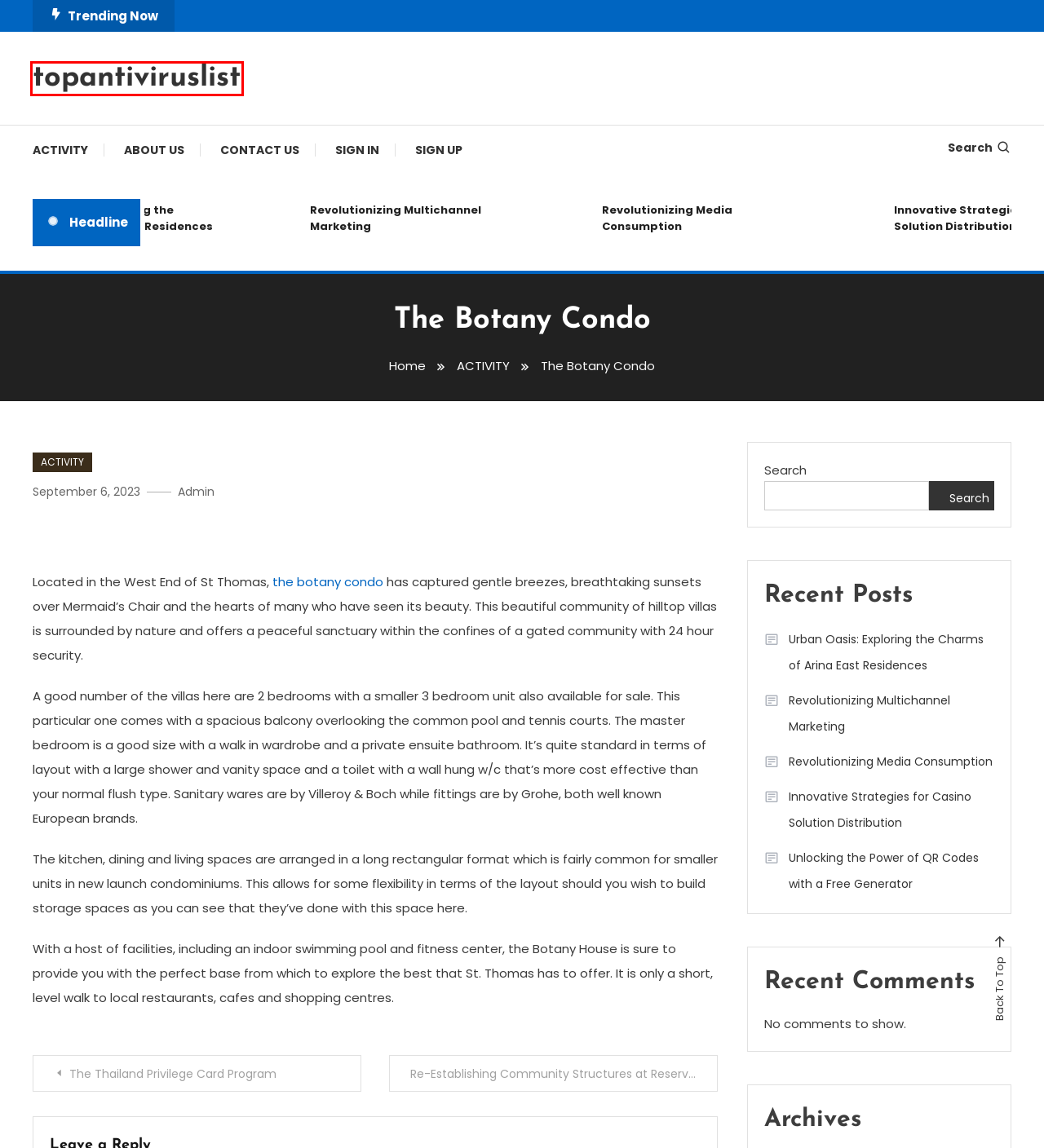With the provided screenshot showing a webpage and a red bounding box, determine which webpage description best fits the new page that appears after clicking the element inside the red box. Here are the options:
A. CONTACT US - topantiviruslist
B. Innovative Strategies for Casino Solution Distribution
C. topantiviruslist
D. The Botany At Dairy Farm Developer Showflat Hotline 61008778
E. SIGN UP - topantiviruslist
F. Revolutionizing Multichannel Marketing
G. SIGN IN - topantiviruslist
H. Urban Oasis: Exploring the Charms of Arina East Residences

C